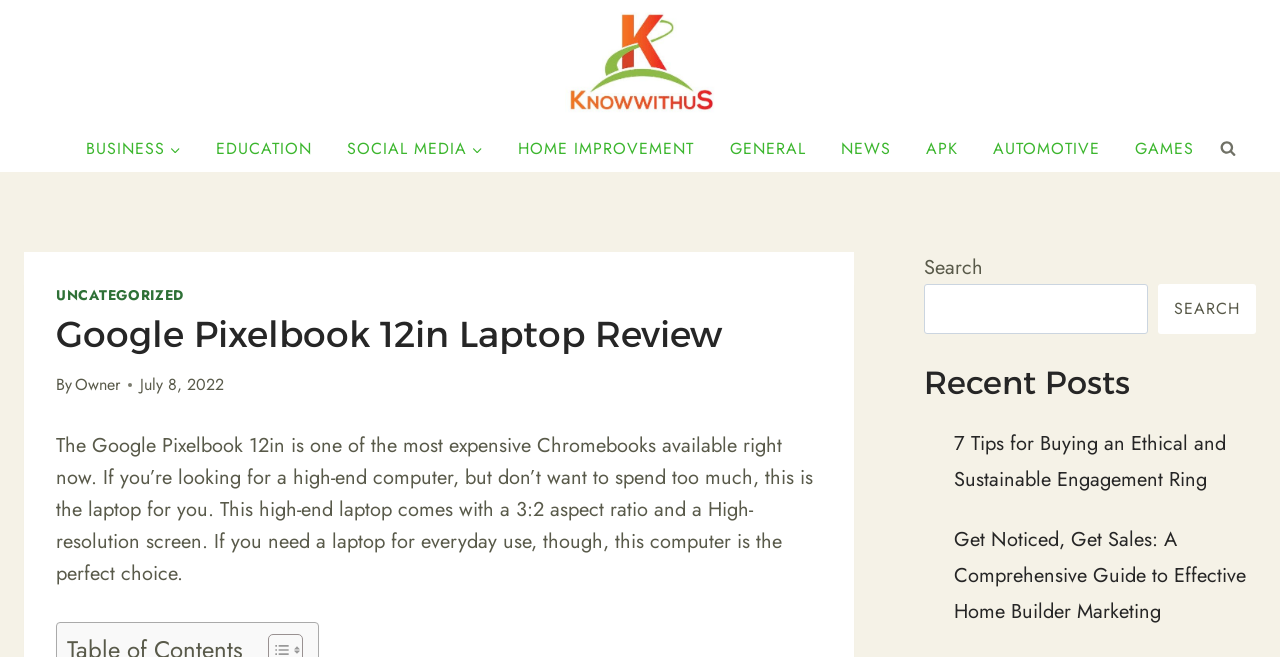Determine the bounding box coordinates for the UI element with the following description: "Owner". The coordinates should be four float numbers between 0 and 1, represented as [left, top, right, bottom].

[0.059, 0.568, 0.094, 0.603]